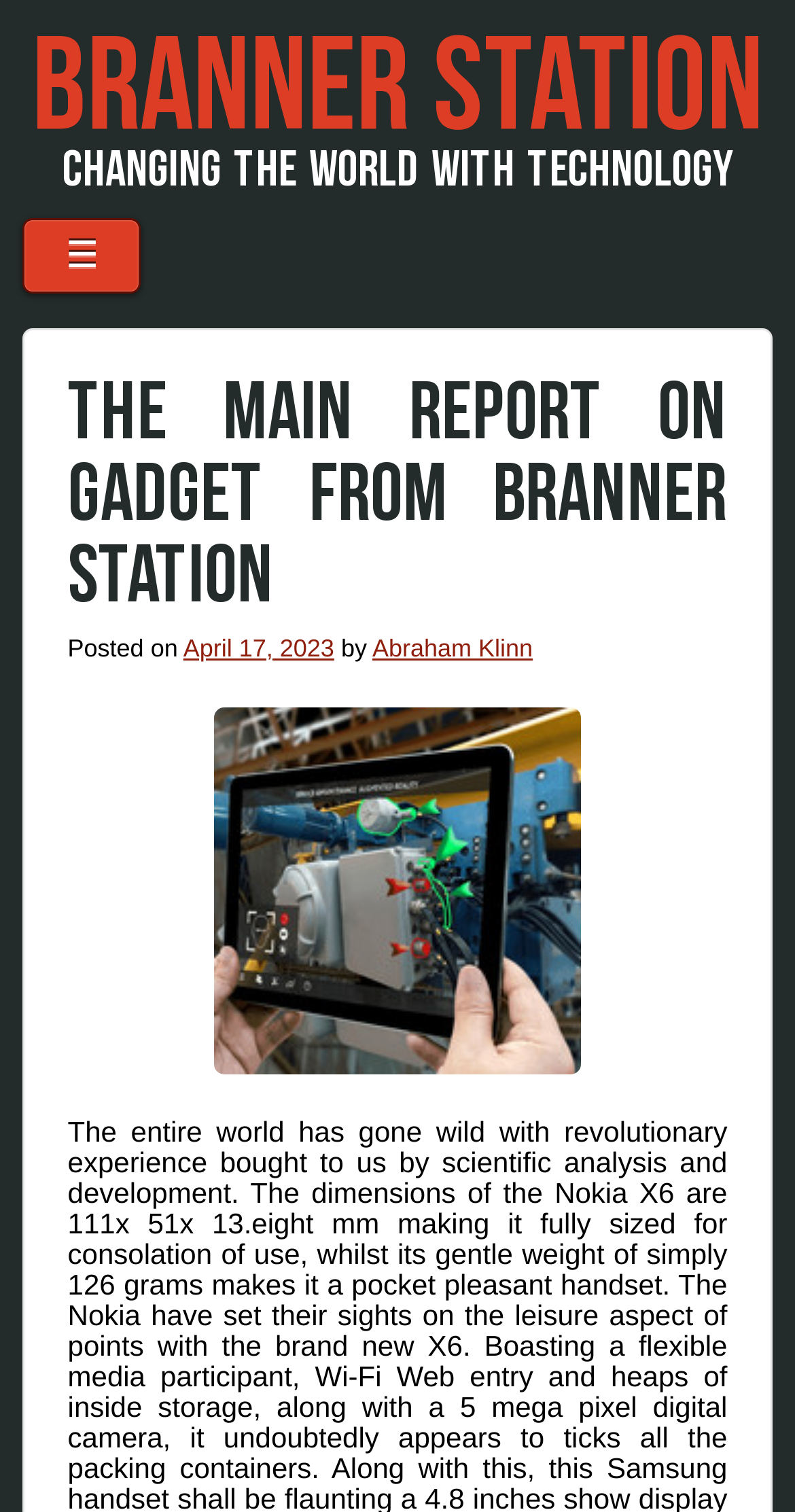From the screenshot, find the bounding box of the UI element matching this description: "April 17, 2023". Supply the bounding box coordinates in the form [left, top, right, bottom], each a float between 0 and 1.

[0.231, 0.419, 0.42, 0.438]